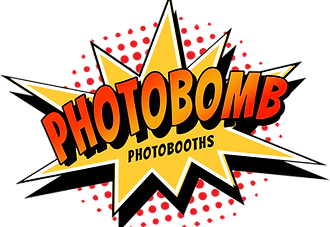What type of atmosphere does the logo convey?
Please answer the question with a detailed response using the information from the screenshot.

The caption describes the logo as showcasing a dynamic comic-style explosion, which emphasizes the brand's playful and fun atmosphere, suggesting an entertaining experience perfect for parties and events.